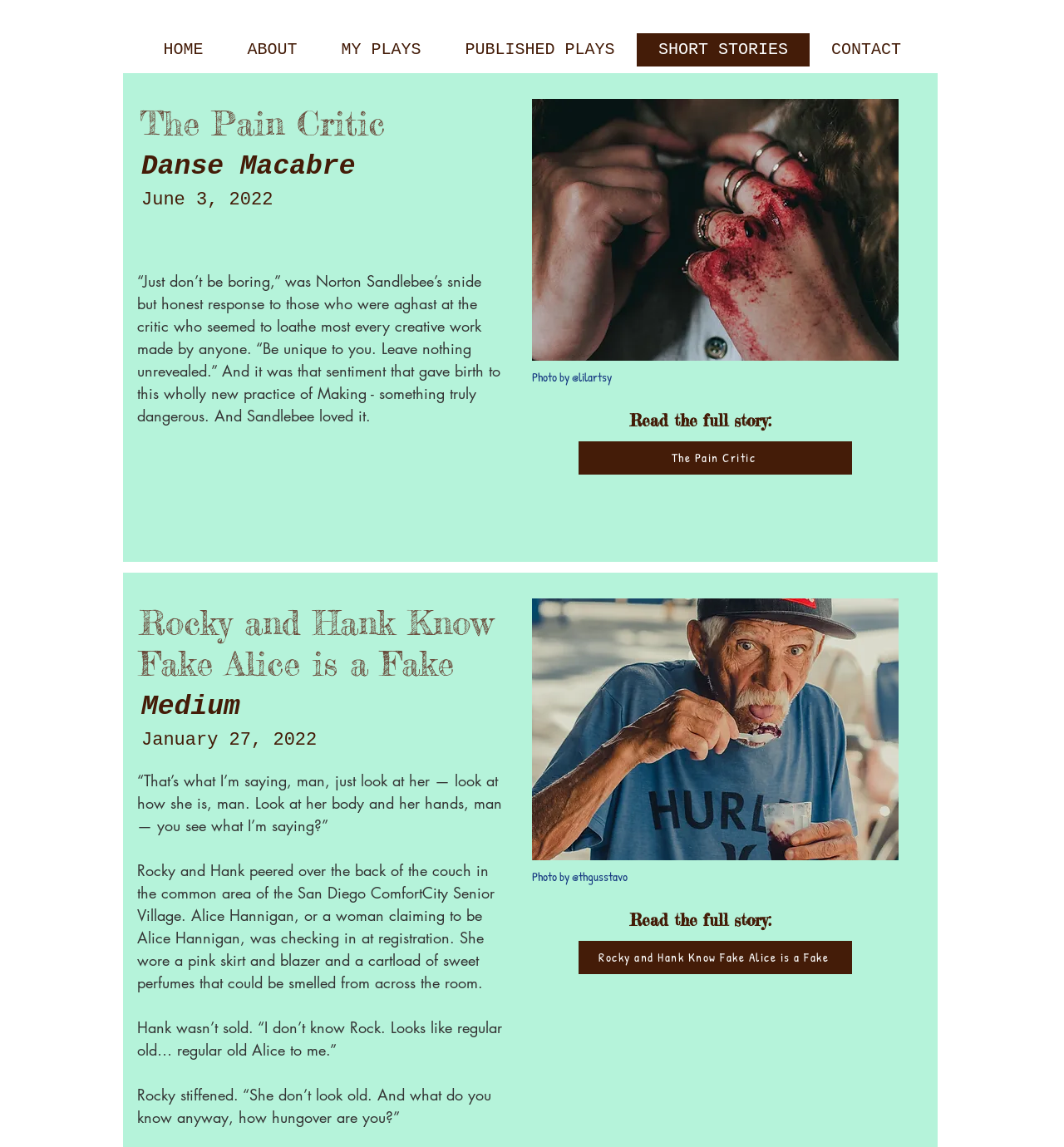Find the coordinates for the bounding box of the element with this description: "SHORT STORIES".

[0.598, 0.029, 0.761, 0.058]